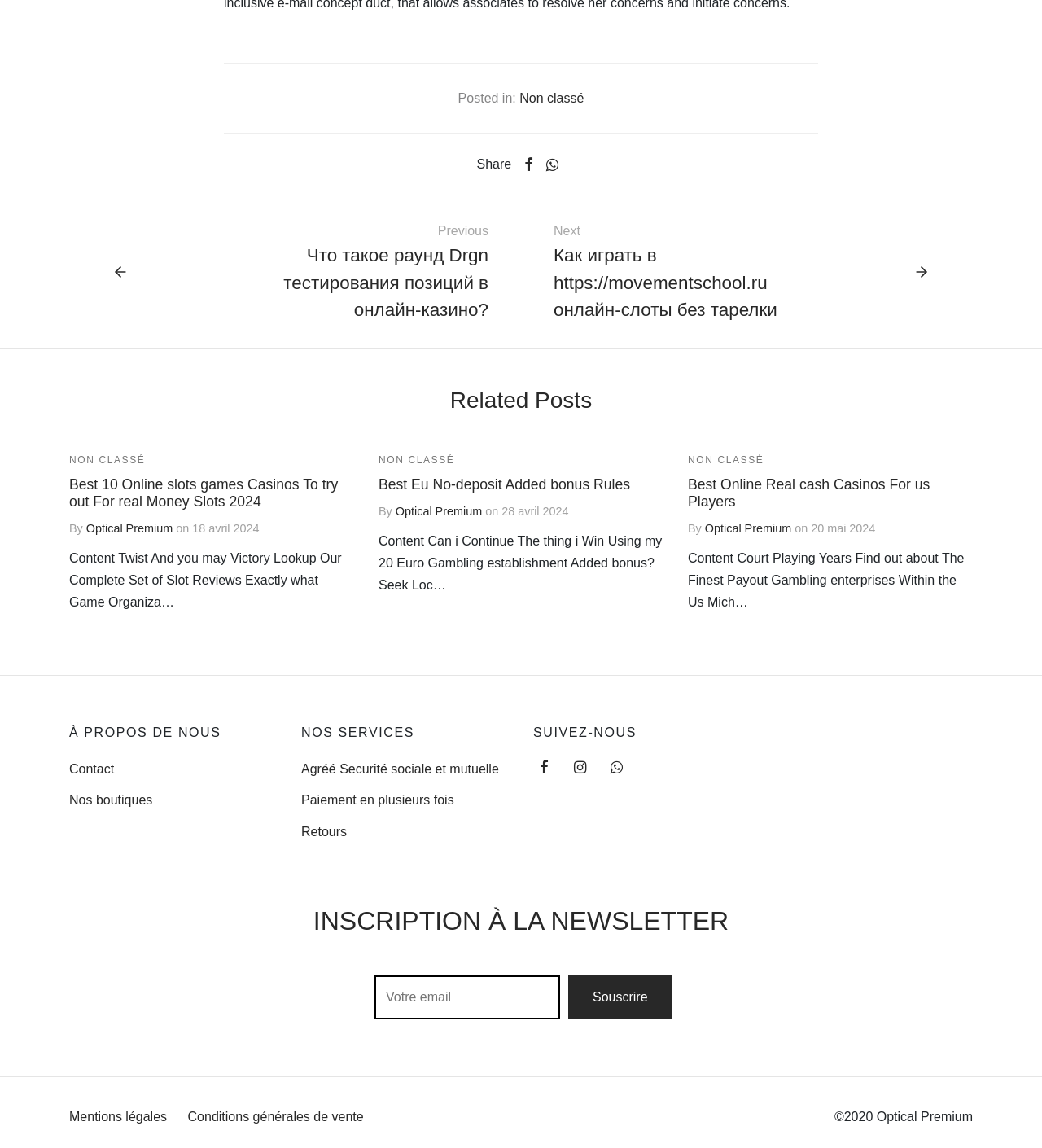Give a succinct answer to this question in a single word or phrase: 
What is the name of the author of the second related post?

Optical Premium